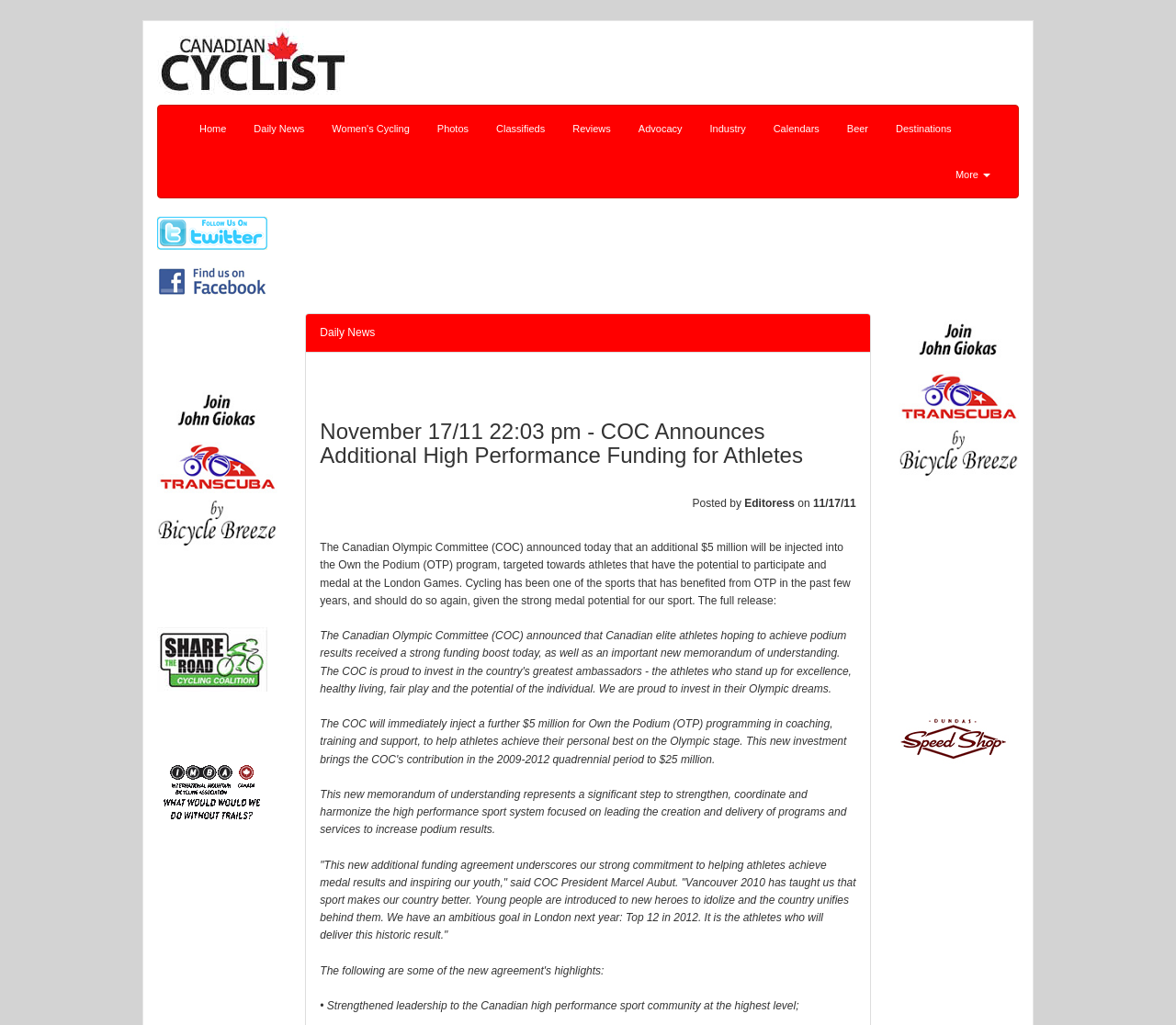How many main navigation links are there?
Can you provide an in-depth and detailed response to the question?

The main navigation links are located at the top of the webpage, and they are 'Home', 'Daily News', 'Women's Cycling', 'Photos', 'Classifieds', 'Reviews', 'Advocacy', 'Industry', 'Calendars', 'Beer', and 'Destinations'. There are 11 links in total.